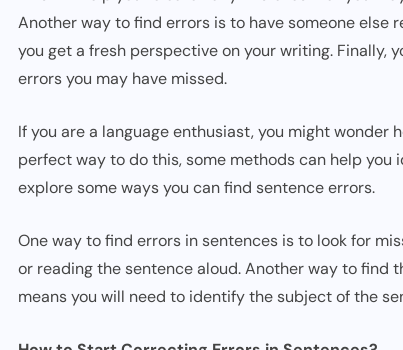Create a detailed narrative that captures the essence of the image.

The image features a section of a blog post that focuses on improving writing skills by identifying and correcting sentence errors. It discusses various strategies for finding mistakes, such as reading aloud, having another person review your work, and utilizing grammar checkers. Emphasizing the importance of grammar in effective communication, the text highlights that even proficient writers can make mistakes. The segment also hints at methods to recognize common pitfalls, including misspellings and misplaced modifiers, encouraging language enthusiasts to refine their writing through targeted error correction techniques. The heading "How to Start Correcting Errors in Sentences?" marks a transition into deeper insights on enhancing sentence structure and overall writing quality.